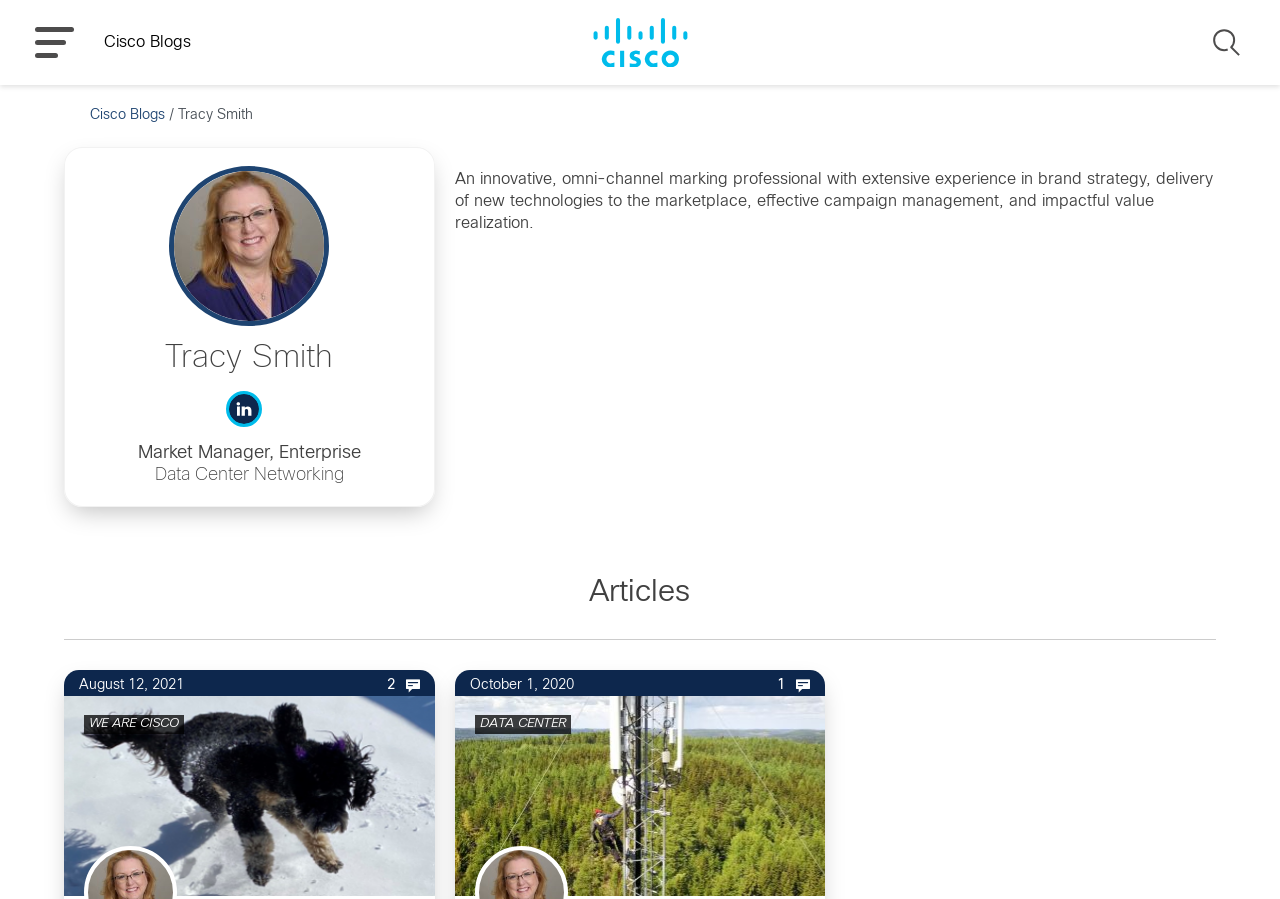Highlight the bounding box coordinates of the region I should click on to meet the following instruction: "View Tracy Smith's articles".

[0.05, 0.647, 0.95, 0.671]